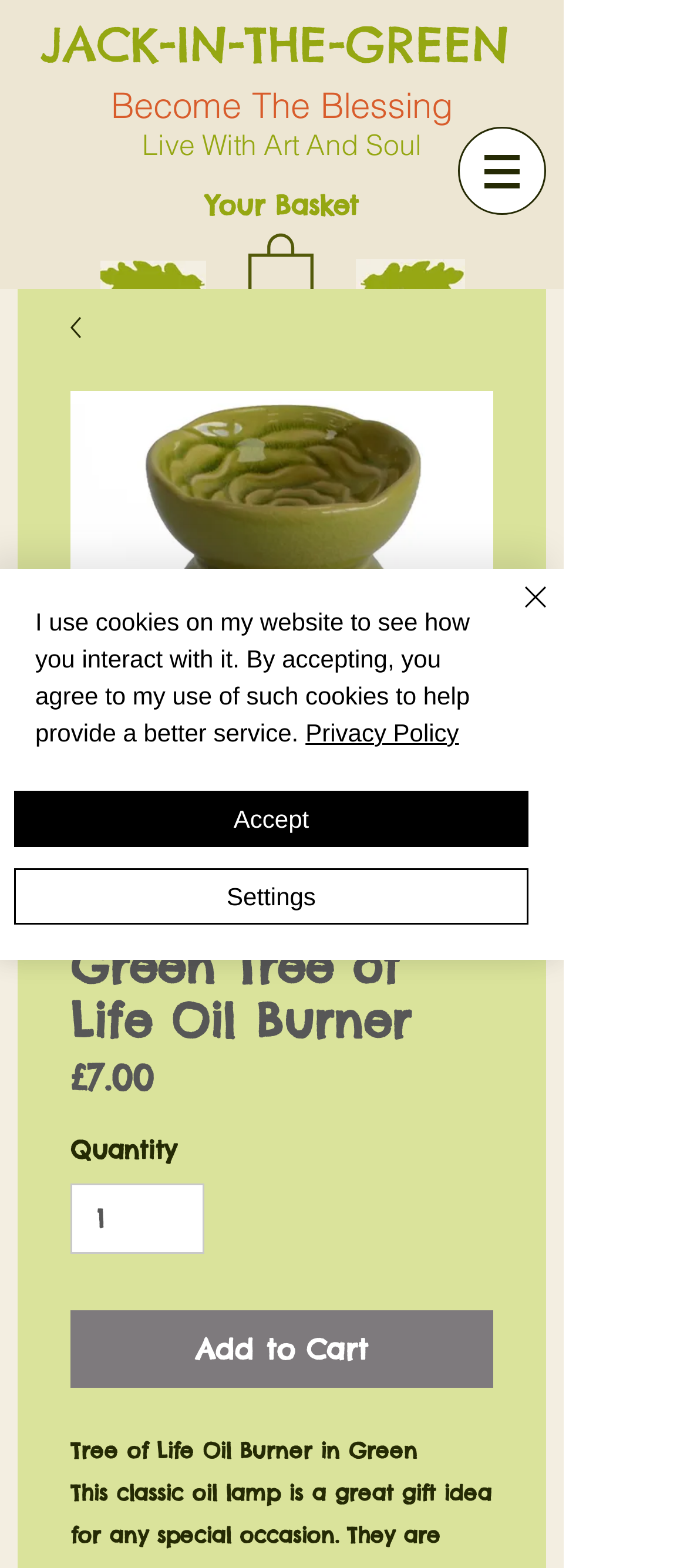What is the minimum quantity of the product that can be purchased?
Using the picture, provide a one-word or short phrase answer.

1